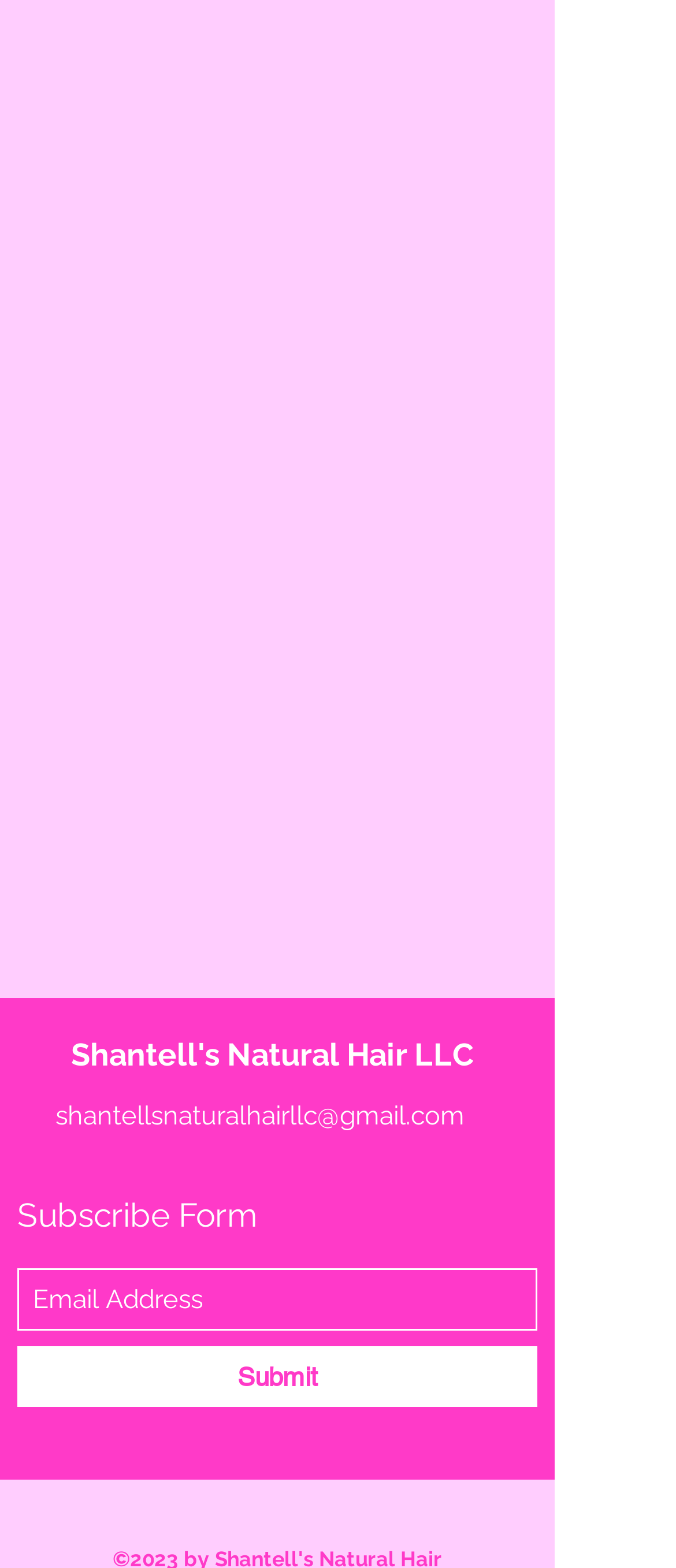Determine the bounding box for the UI element described here: "aria-label="Email Address" name="email" placeholder="Email Address"".

[0.026, 0.808, 0.795, 0.848]